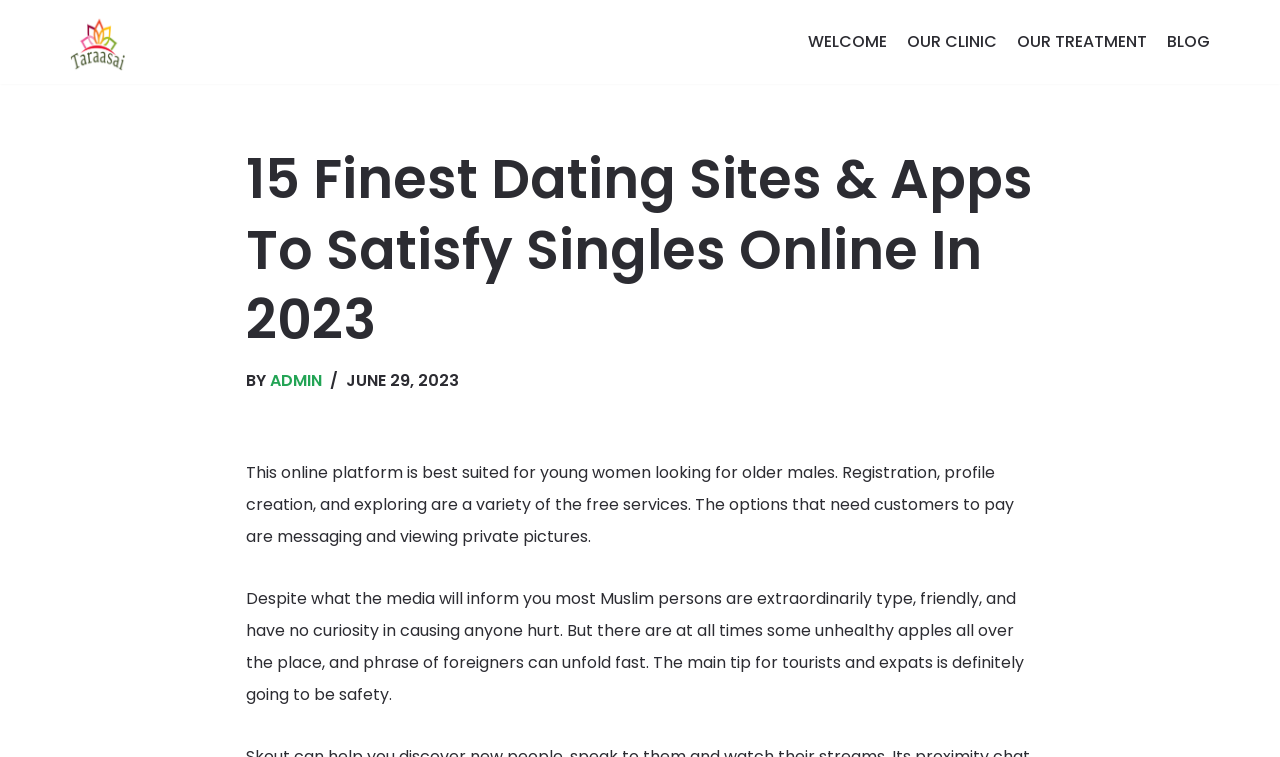Using the provided element description: "Skip to content", identify the bounding box coordinates. The coordinates should be four floats between 0 and 1 in the order [left, top, right, bottom].

[0.0, 0.042, 0.023, 0.069]